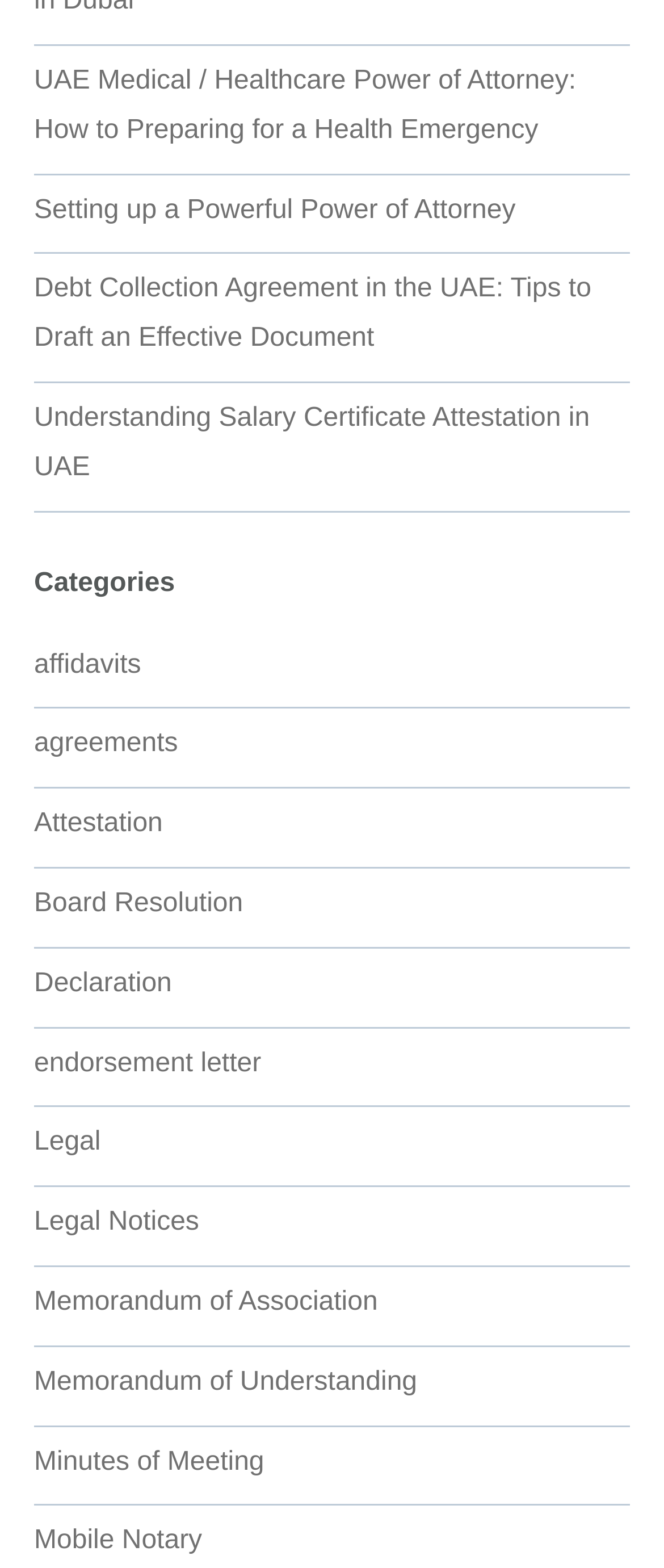Identify the bounding box coordinates for the element you need to click to achieve the following task: "Click on Local Movers". Provide the bounding box coordinates as four float numbers between 0 and 1, in the form [left, top, right, bottom].

None